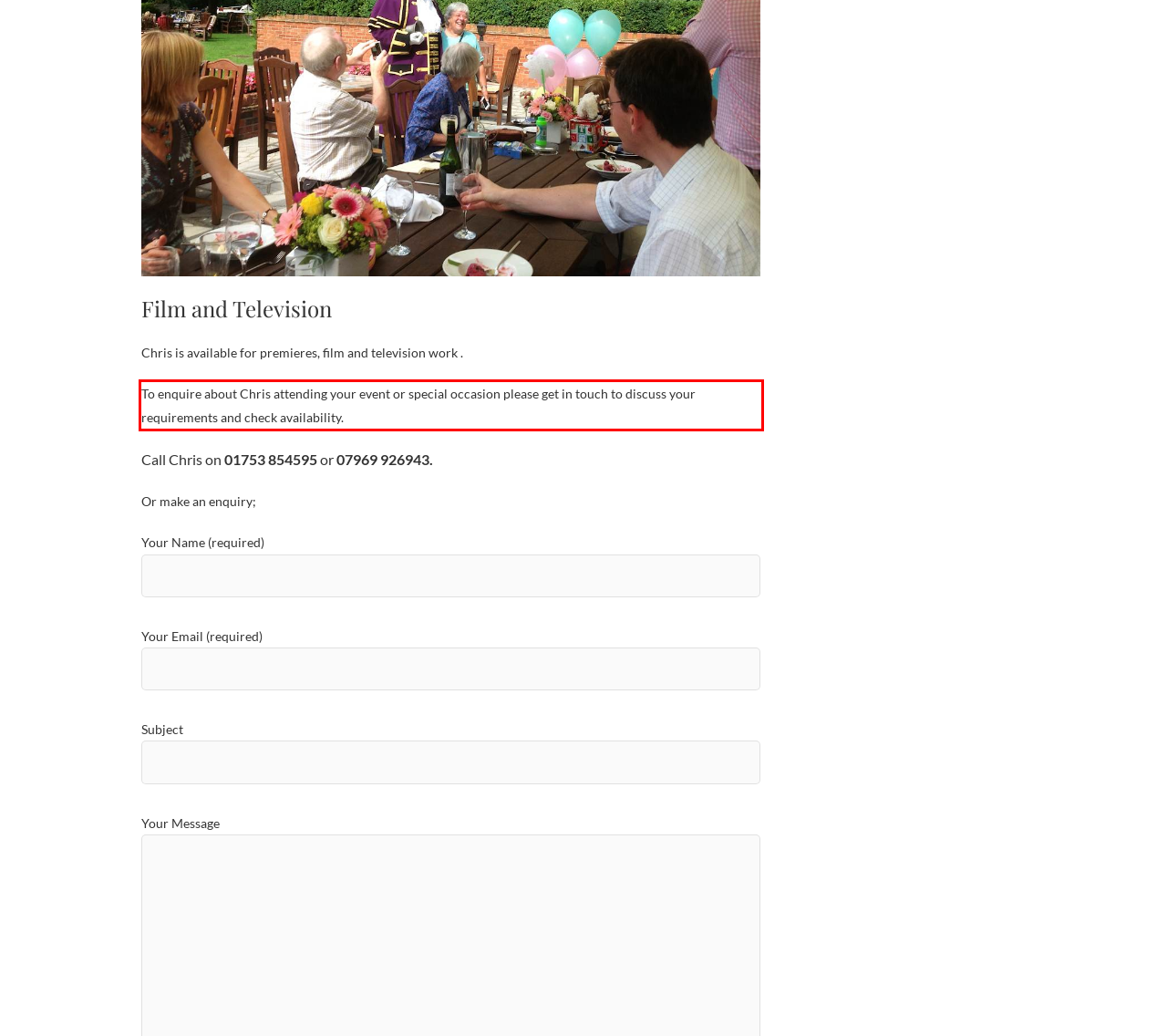From the provided screenshot, extract the text content that is enclosed within the red bounding box.

To enquire about Chris attending your event or special occasion please get in touch to discuss your requirements and check availability.